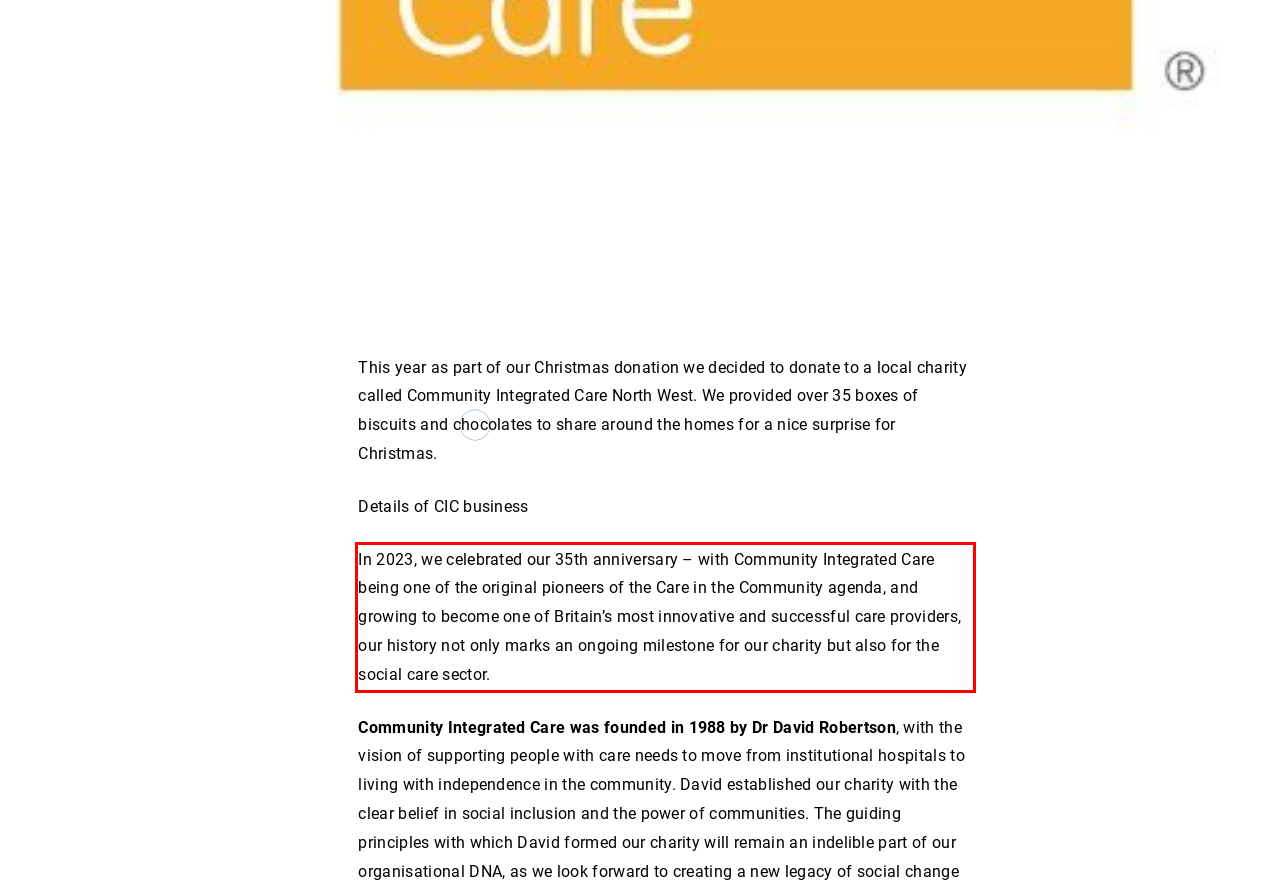You are provided with a screenshot of a webpage that includes a red bounding box. Extract and generate the text content found within the red bounding box.

In 2023, we celebrated our 35th anniversary – with Community Integrated Care being one of the original pioneers of the Care in the Community agenda, and growing to become one of Britain’s most innovative and successful care providers, our history not only marks an ongoing milestone for our charity but also for the social care sector.